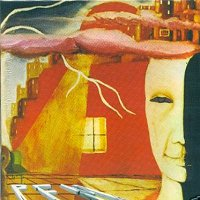What is the release year of the album?
Examine the image and give a concise answer in one word or a short phrase.

1972